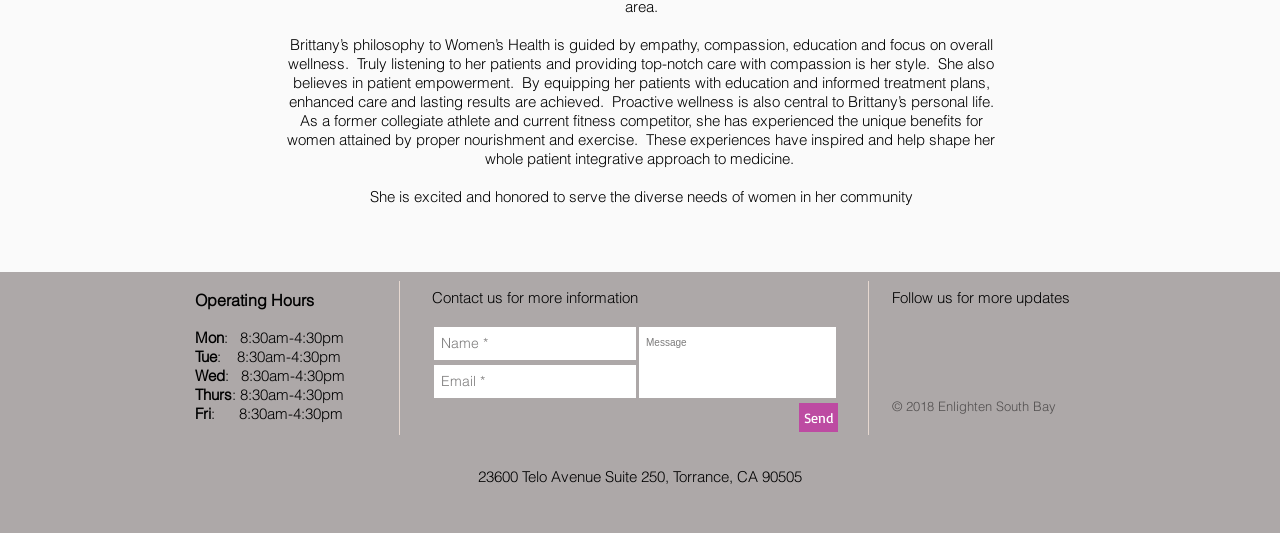Determine the bounding box of the UI element mentioned here: "Send". The coordinates must be in the format [left, top, right, bottom] with values ranging from 0 to 1.

[0.624, 0.757, 0.655, 0.811]